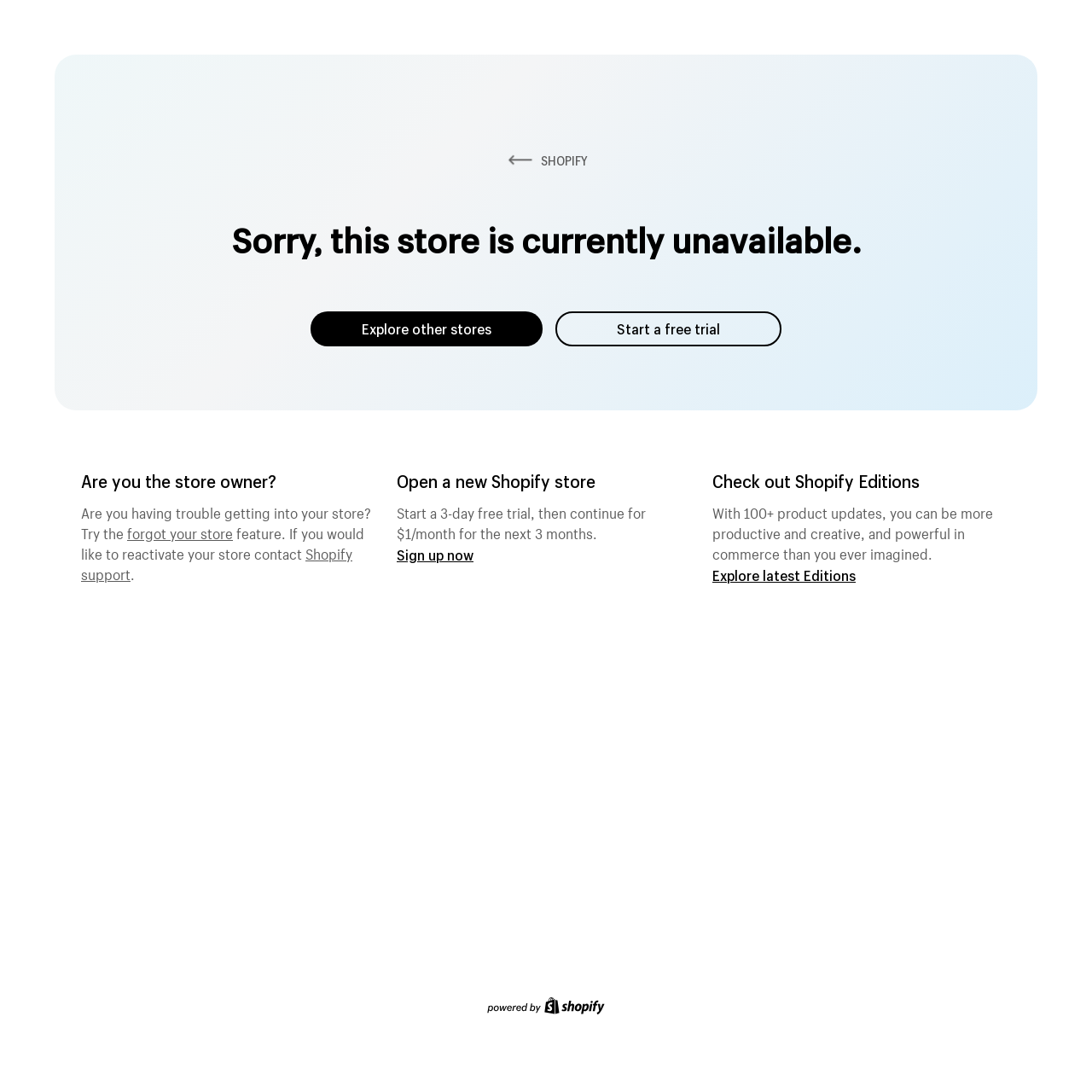Offer a detailed account of what is visible on the webpage.

The webpage appears to be a Shopify ecommerce platform page. At the top, there is a prominent link to "SHOPIFY" accompanied by an image, likely the company's logo. Below this, a heading announces that the store is currently unavailable. 

To the right of the heading, there are two links: "Explore other stores" and "Start a free trial". 

Further down, a section targets the store owner, asking if they are having trouble accessing their store. This section provides a link to recover a forgotten store and contact Shopify support. 

Adjacent to this section, an invitation to open a new Shopify store is presented, along with a promotional offer for a 3-day free trial and a discounted monthly rate for the next three months. A "Sign up now" link is provided to take advantage of this offer.

On the right side of the page, a section promotes Shopify Editions, highlighting over 100 product updates that can enhance productivity, creativity, and commerce. A link to "Explore latest Editions" is provided for more information.

At the bottom of the page, there is a content information section with an image, likely a footer element.